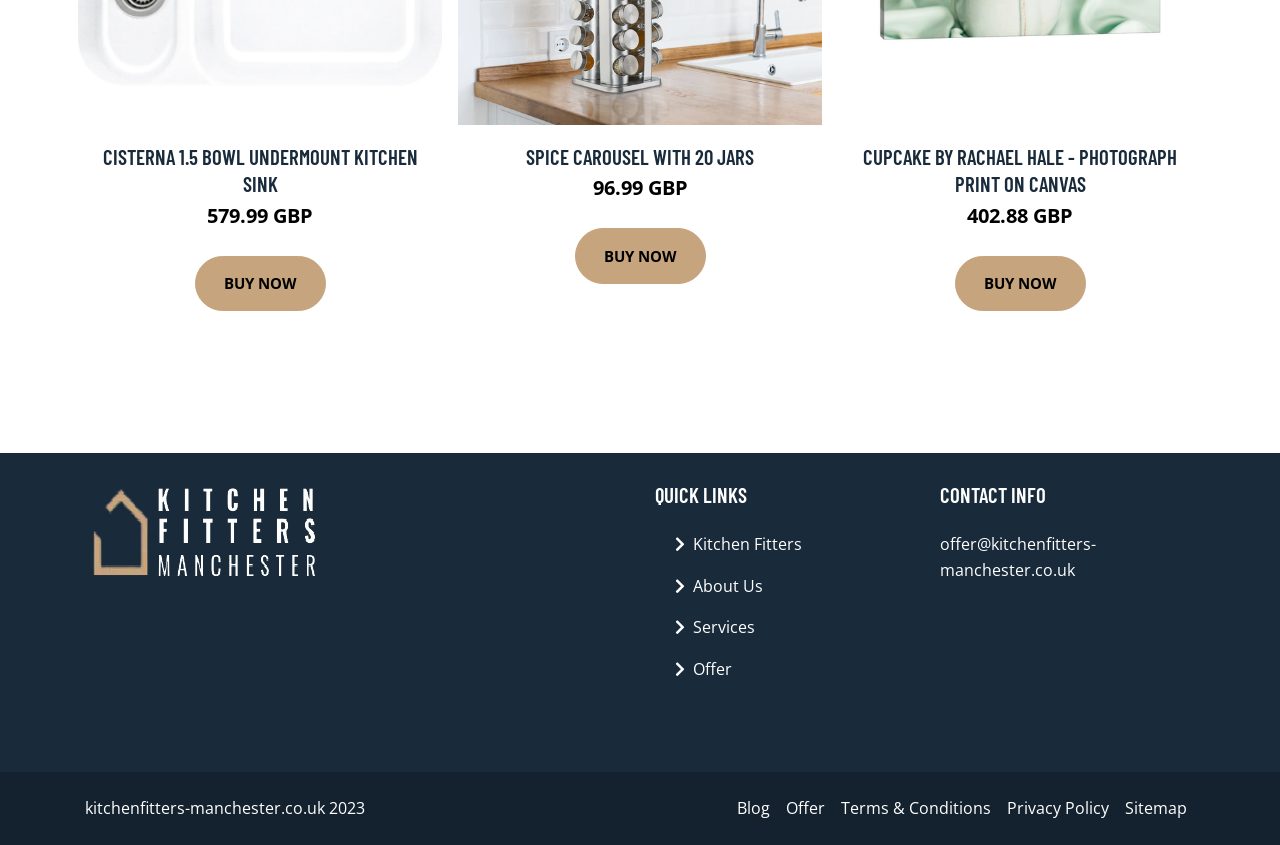Reply to the question with a single word or phrase:
What is the name of the company providing kitchen fitters services?

Kitchen Fitters in Manchester